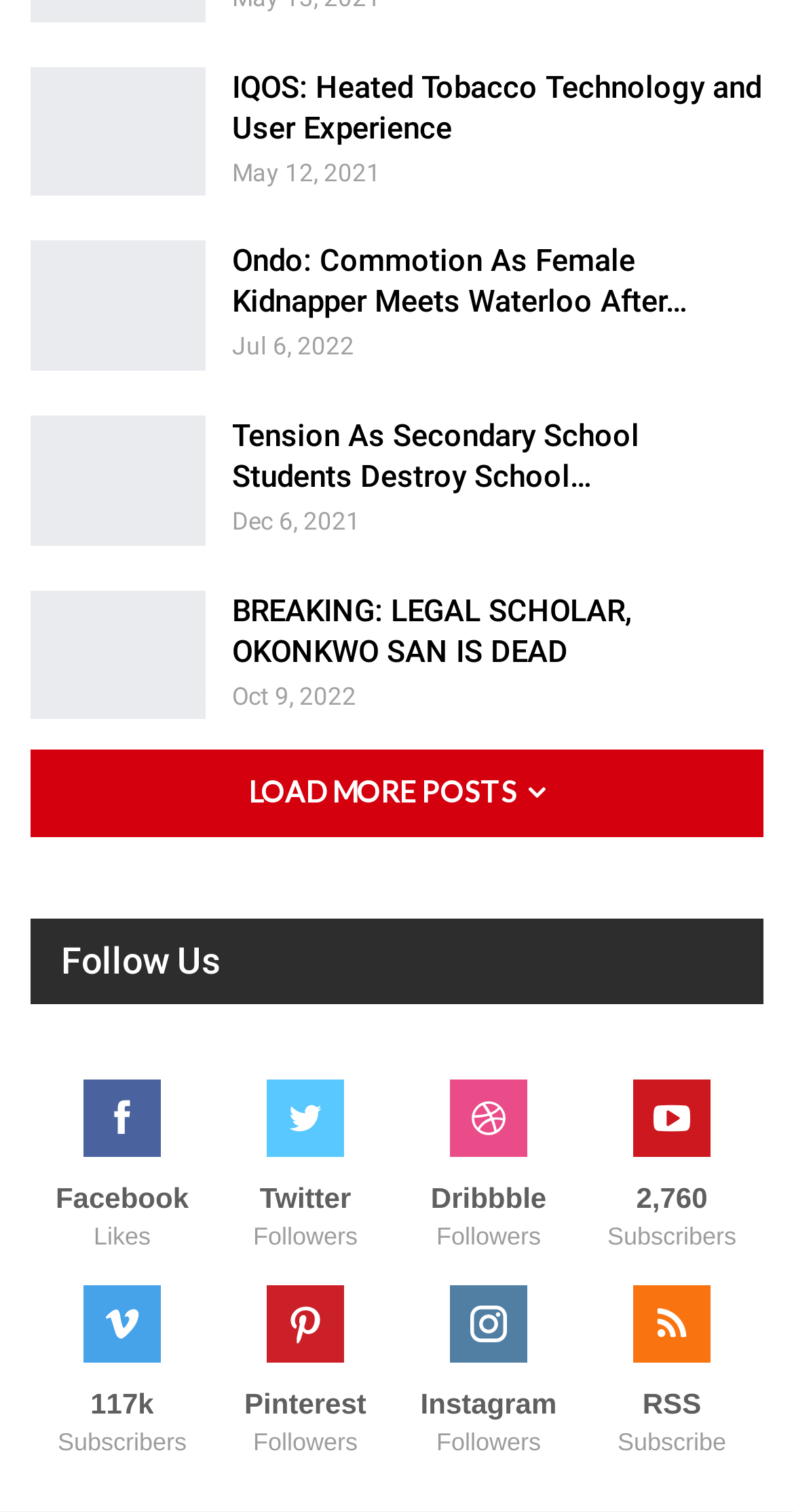Can you find the bounding box coordinates for the UI element given this description: "Twitter Followers"? Provide the coordinates as four float numbers between 0 and 1: [left, top, right, bottom].

[0.269, 0.734, 0.5, 0.829]